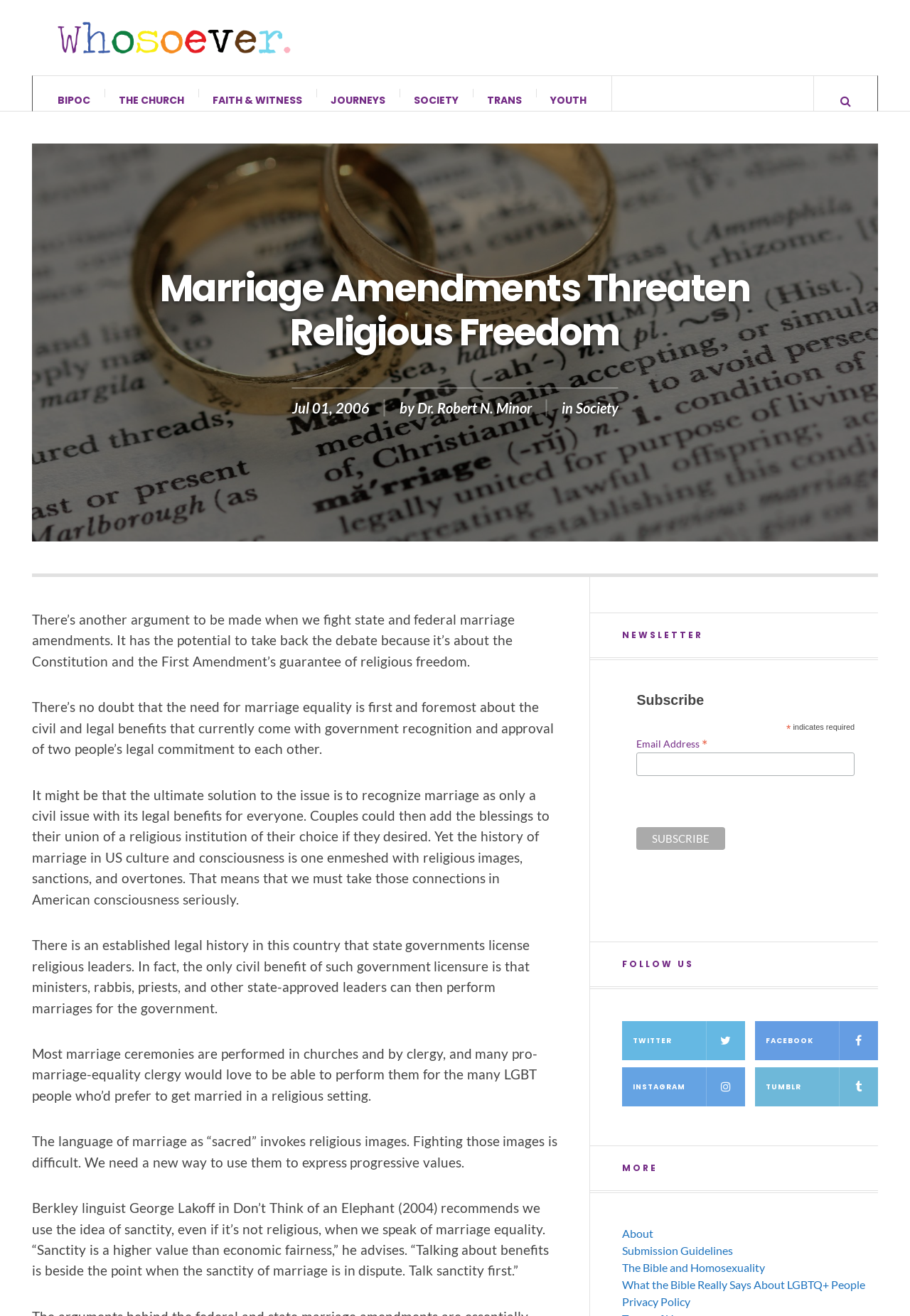How many links are there in the 'MORE' section?
Using the information from the image, provide a comprehensive answer to the question.

The 'MORE' section is located at the bottom of the webpage and contains links to various pages. By counting the links, we can see that there are 6 links in total.